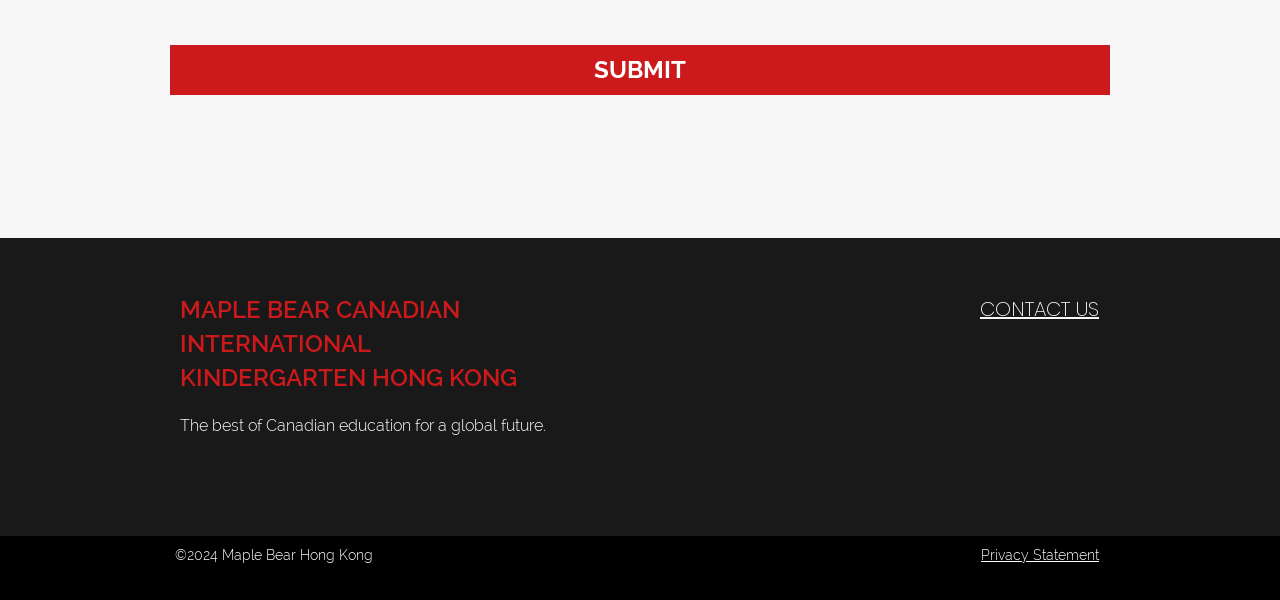What is the name of the kindergarten?
Provide a detailed and well-explained answer to the question.

The name of the kindergarten can be found in the link element with the text 'MAPLE BEAR CANADIAN INTERNATIONAL KINDERGARTEN HONG KONG' located at the top of the webpage.